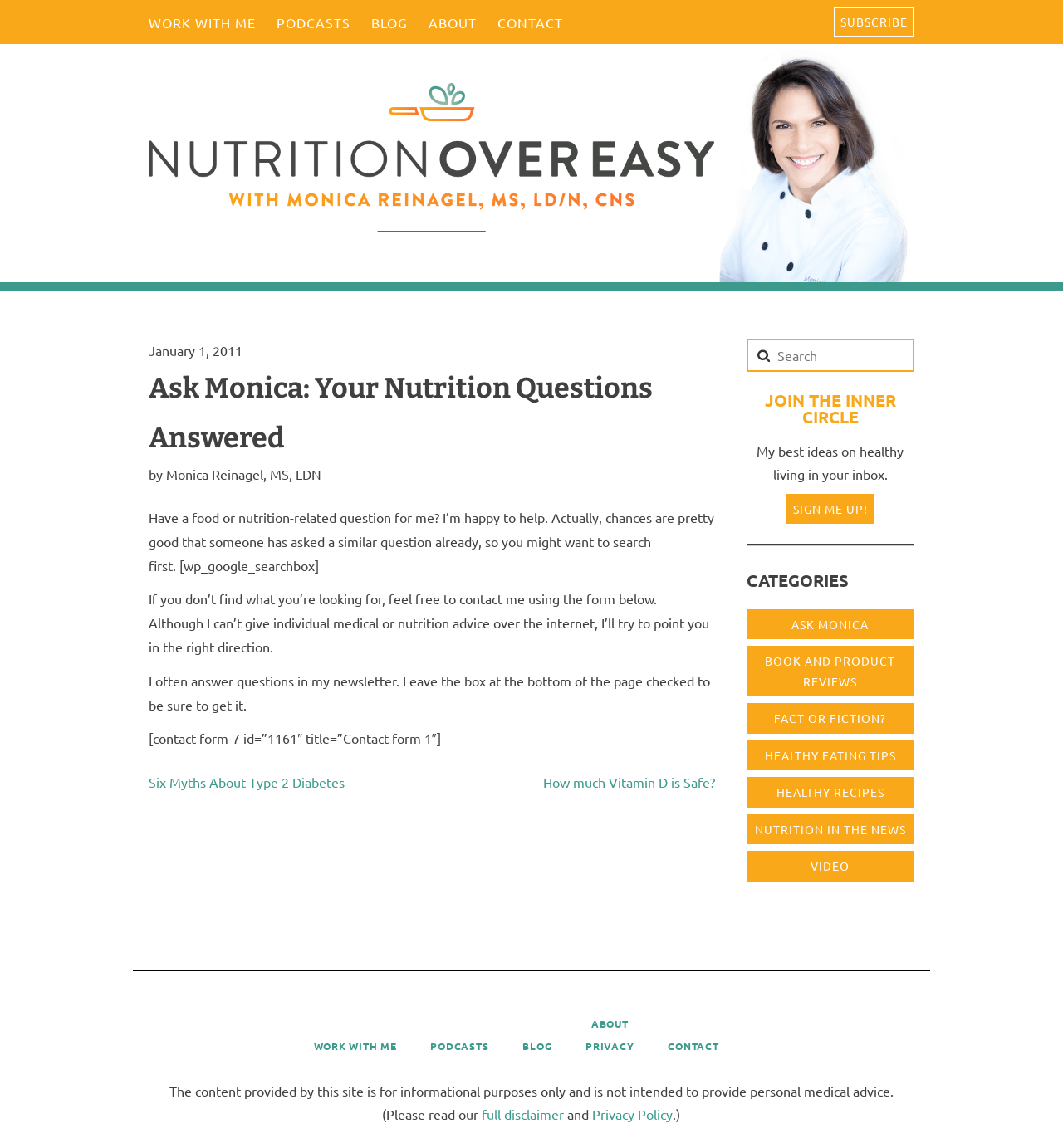Determine the bounding box coordinates for the clickable element to execute this instruction: "Contact Monica for nutrition advice". Provide the coordinates as four float numbers between 0 and 1, i.e., [left, top, right, bottom].

[0.468, 0.009, 0.53, 0.03]